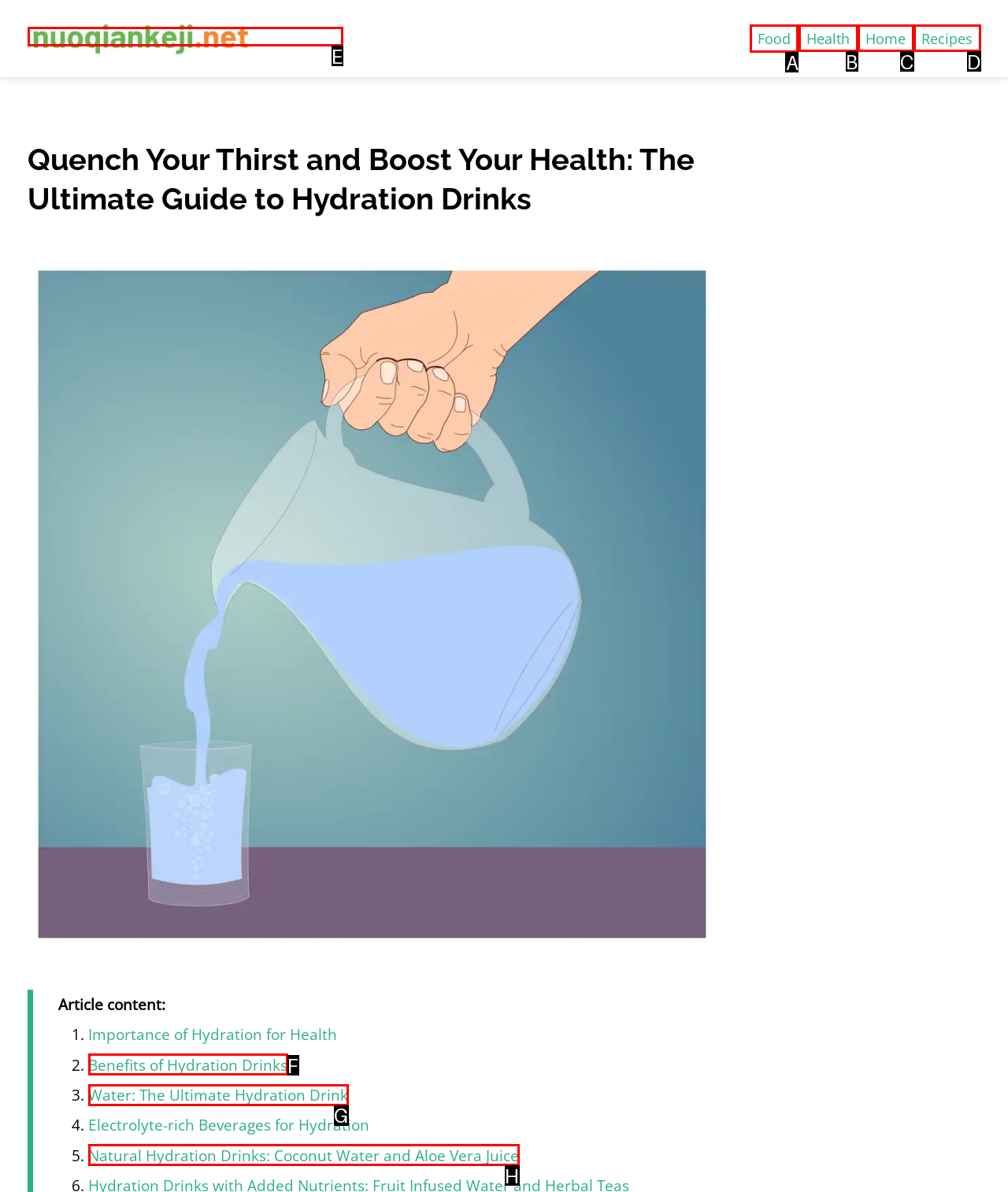Determine the letter of the UI element that you need to click to perform the task: Click the 'Food' link.
Provide your answer with the appropriate option's letter.

A